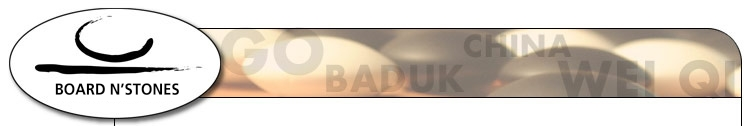Detail everything you observe in the image.

The image features the logo of "Board N'Stones," a publisher that specializes in Go-related literature. The logo prominently displays the name in an artistic, fluid font, accompanied by a simple yet elegant brushstroke above it. This design embodies the essence of the ancient game of Go, also referred to as Baduk in Korean and Weiqi in Chinese. The background subtly hints at the game's stones, portraying a warm and inviting aesthetic that reflects the company's focus on promoting Go and its cultural significance. This logo is likely part of their branding efforts to engage both seasoned players and newcomers to the game, showcasing their commitment to the community of Go enthusiasts.